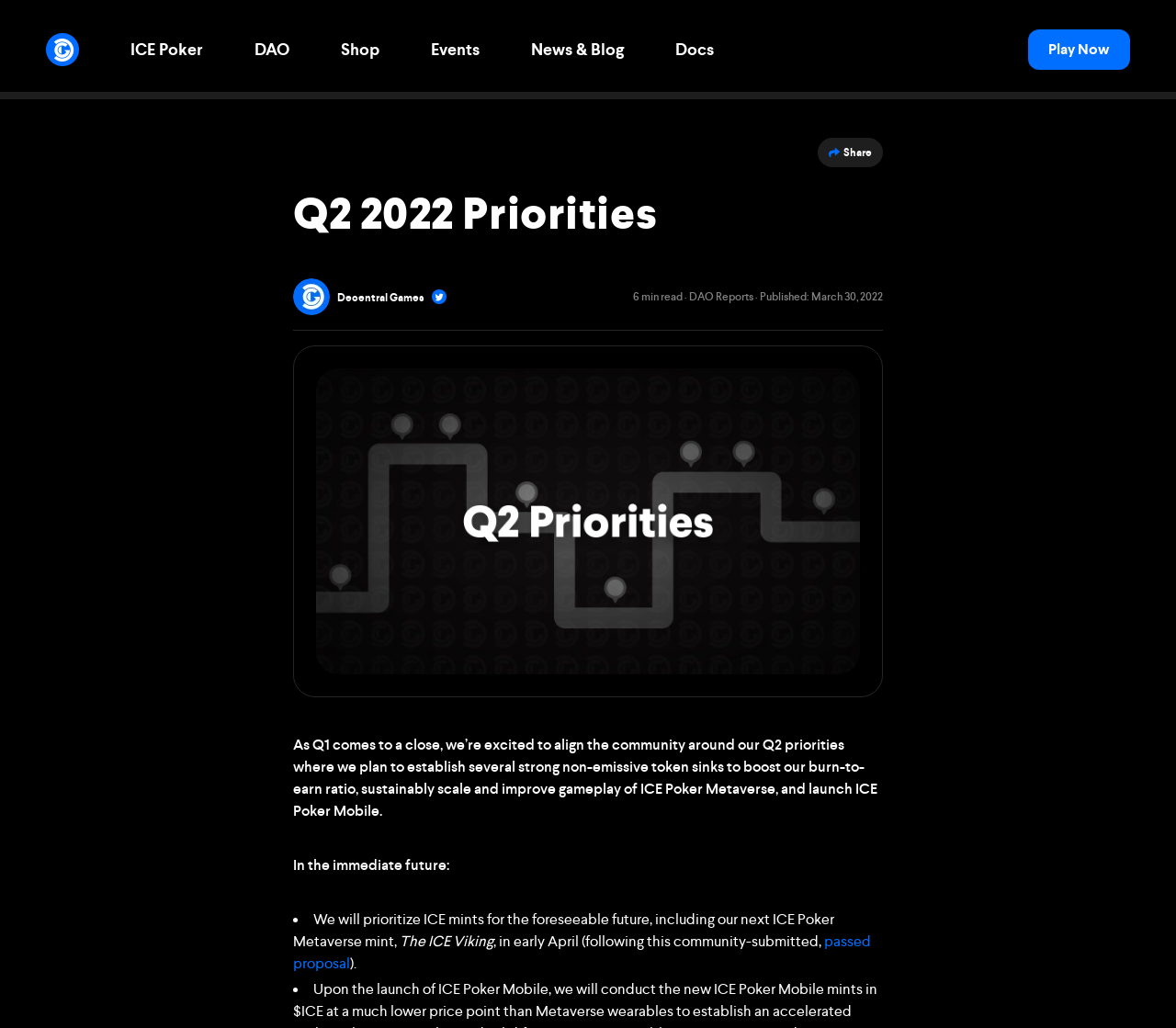Could you provide the bounding box coordinates for the portion of the screen to click to complete this instruction: "Manage all things ICE"?

[0.089, 0.107, 0.264, 0.172]